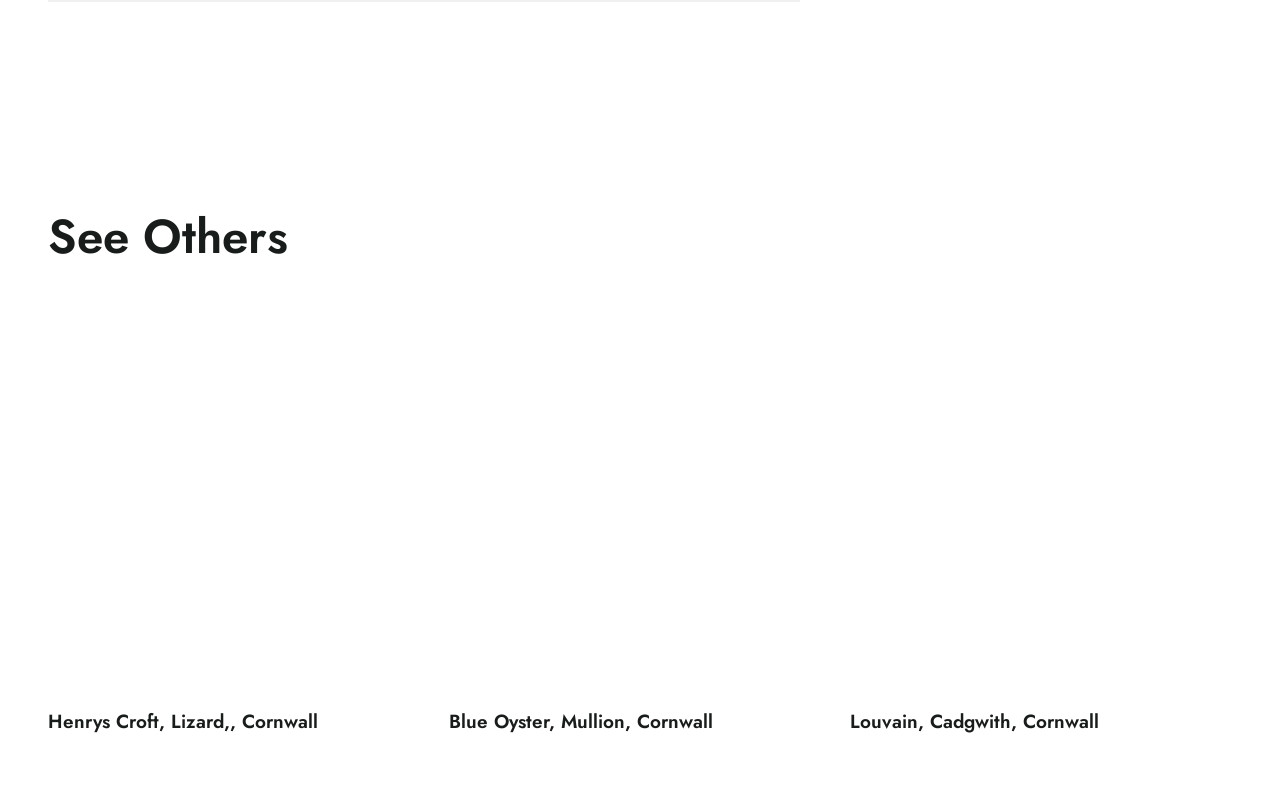Provide the bounding box for the UI element matching this description: "Henrys Croft, Lizard,, Cornwall".

[0.037, 0.875, 0.248, 0.908]